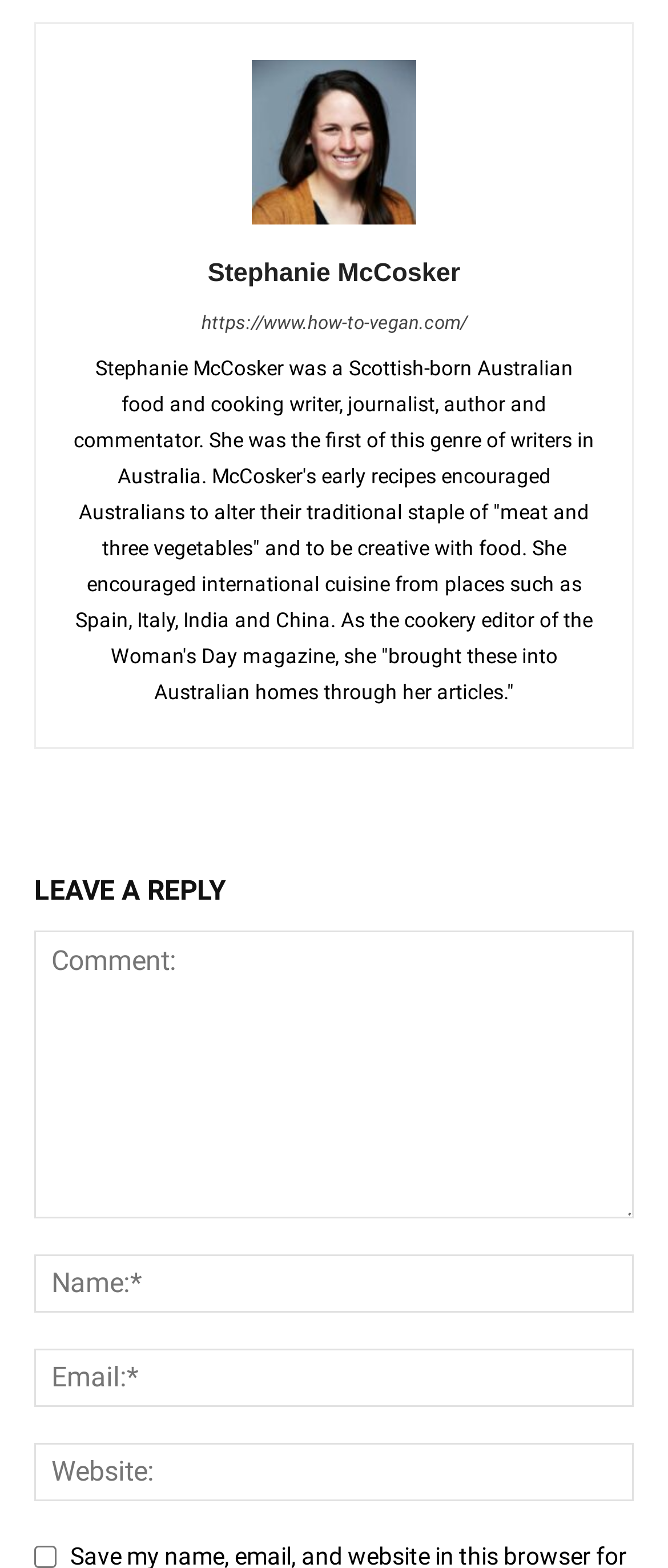Who is the food and cooking writer?
Answer the question with as much detail as possible.

I found the answer by reading the StaticText element that describes a person who was a Scottish-born Australian food and cooking writer, journalist, author, and commentator.